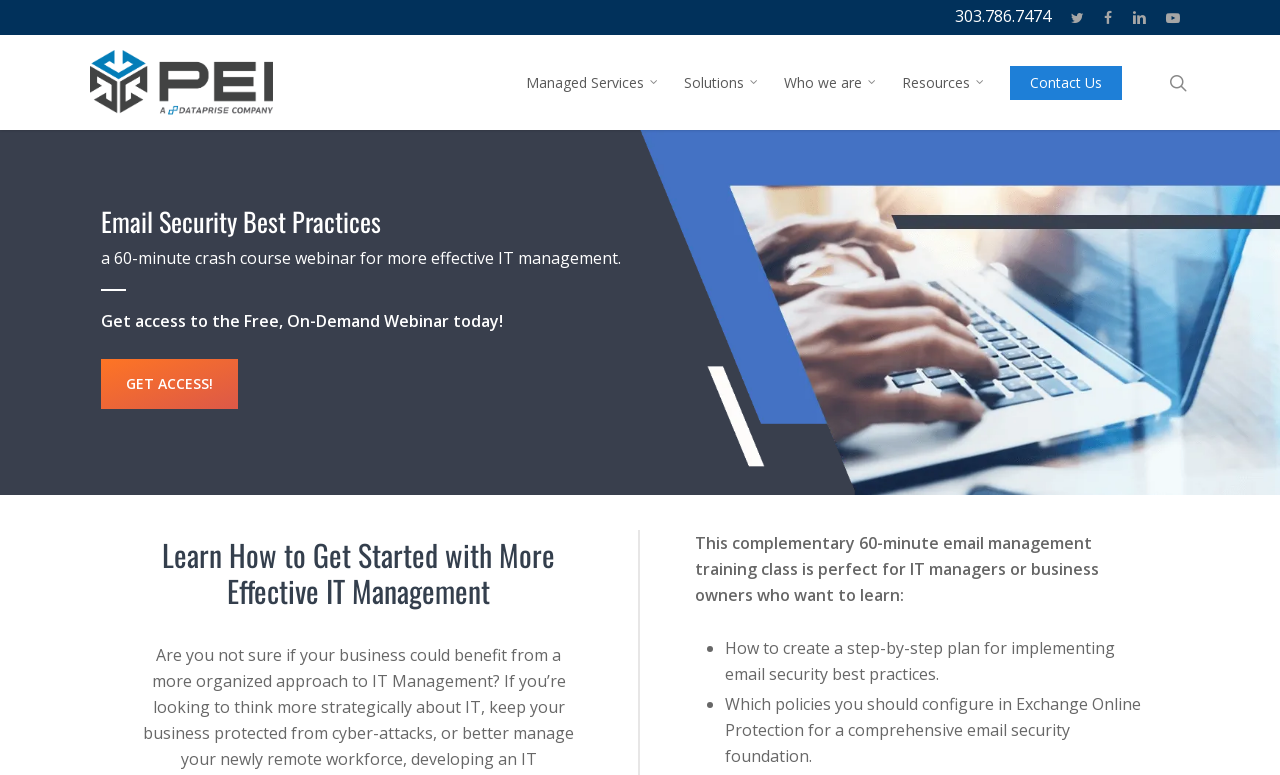Please determine the bounding box coordinates, formatted as (top-left x, top-left y, bottom-right x, bottom-right y), with all values as floating point numbers between 0 and 1. Identify the bounding box of the region described as: twitter

[0.829, 0.0, 0.855, 0.041]